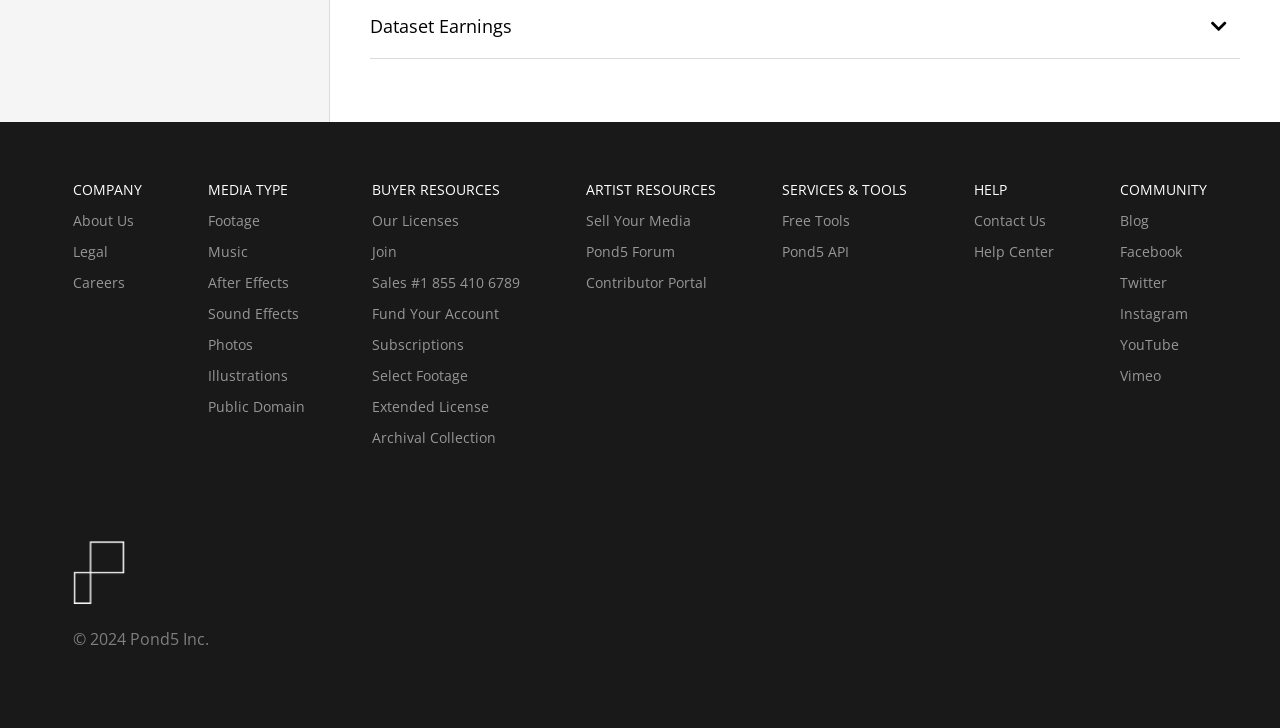Please provide the bounding box coordinates for the element that needs to be clicked to perform the instruction: "Visit the Blog". The coordinates must consist of four float numbers between 0 and 1, formatted as [left, top, right, bottom].

[0.875, 0.29, 0.943, 0.316]